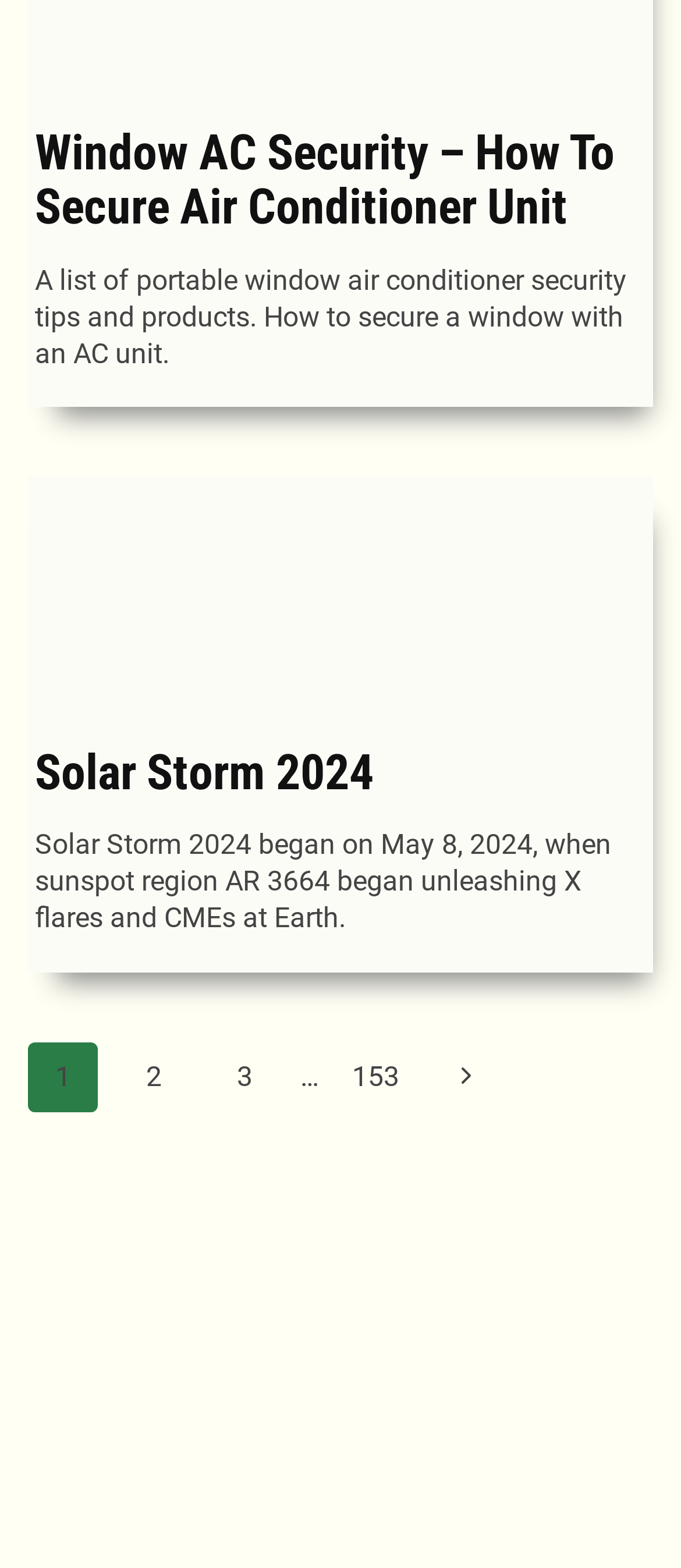What is the purpose of the links in the navigation section?
Refer to the screenshot and answer in one word or phrase.

Page navigation